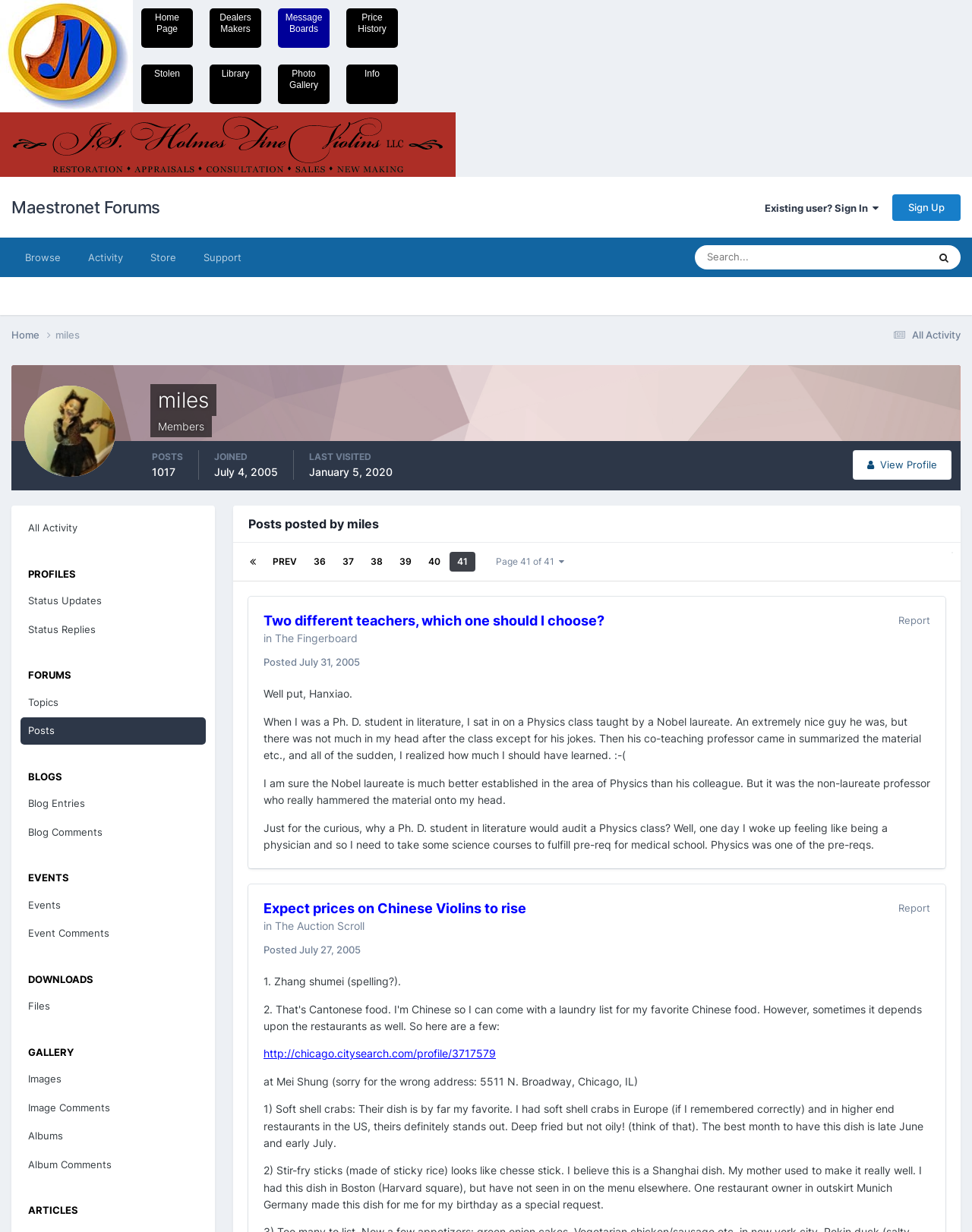Find the bounding box coordinates for the element described here: "The Auction Scroll".

[0.283, 0.746, 0.375, 0.757]